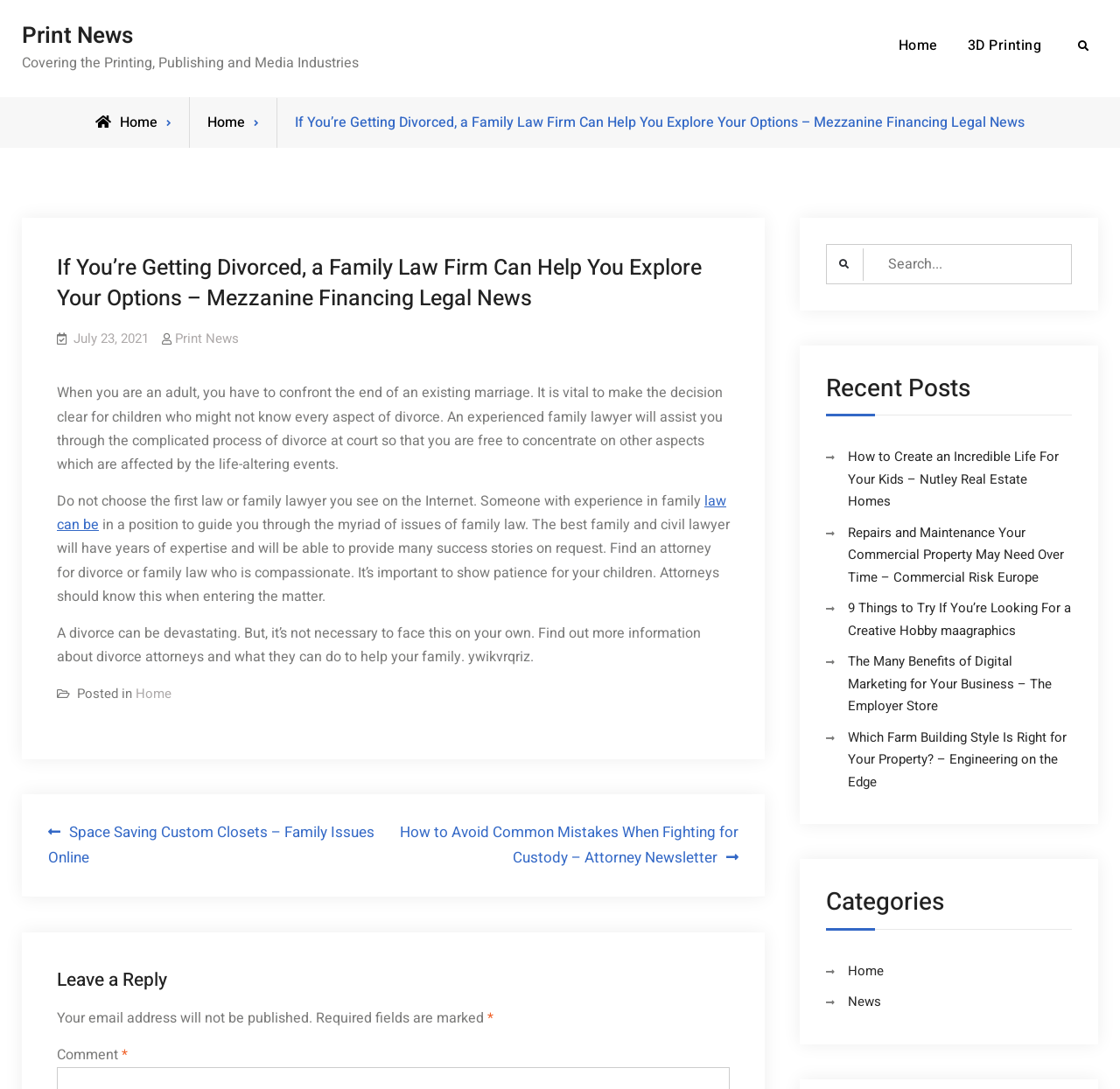What is the tone of the webpage?
Answer the question based on the image using a single word or a brief phrase.

Informative and helpful